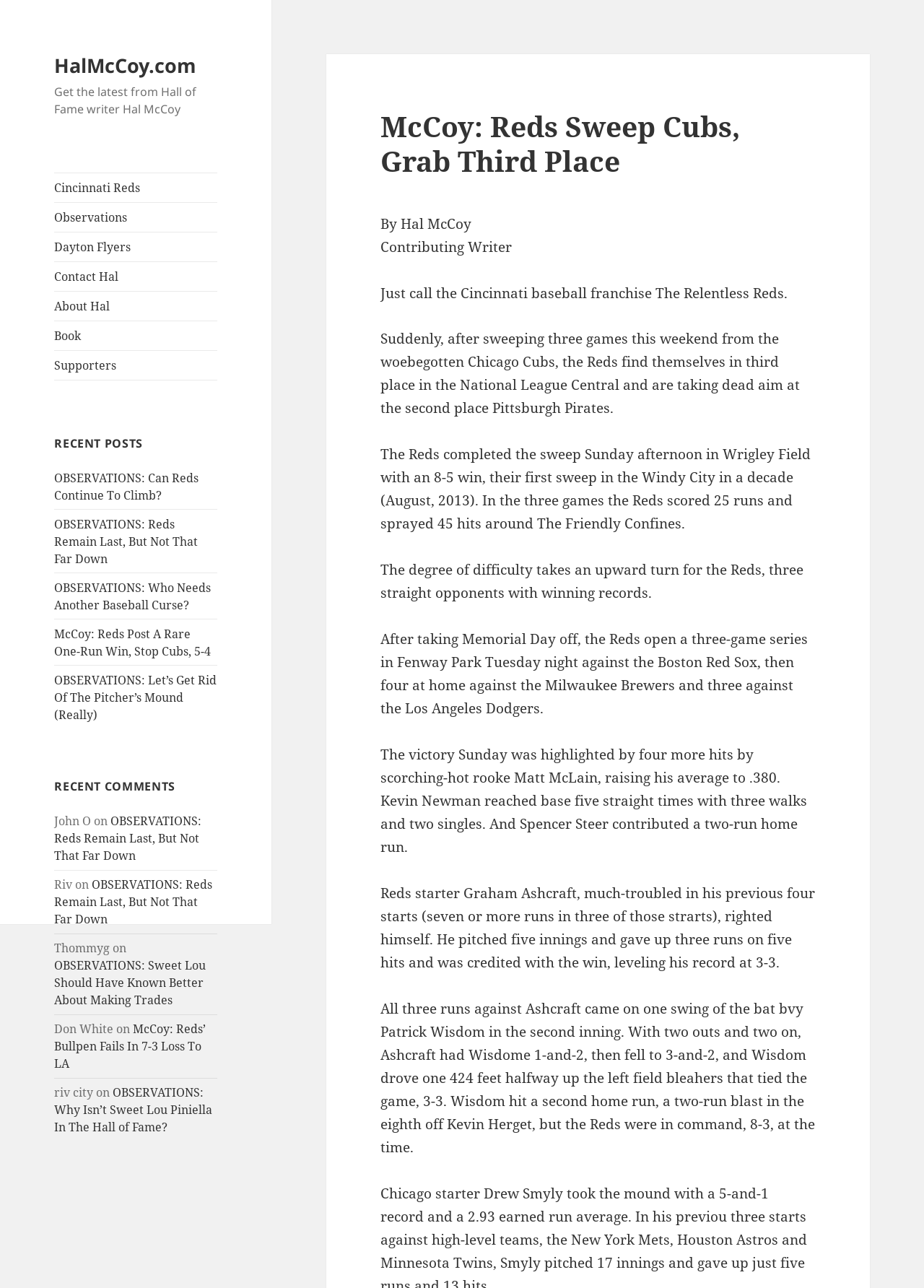Please locate the clickable area by providing the bounding box coordinates to follow this instruction: "Visit Hal McCoy's homepage".

[0.059, 0.041, 0.213, 0.061]